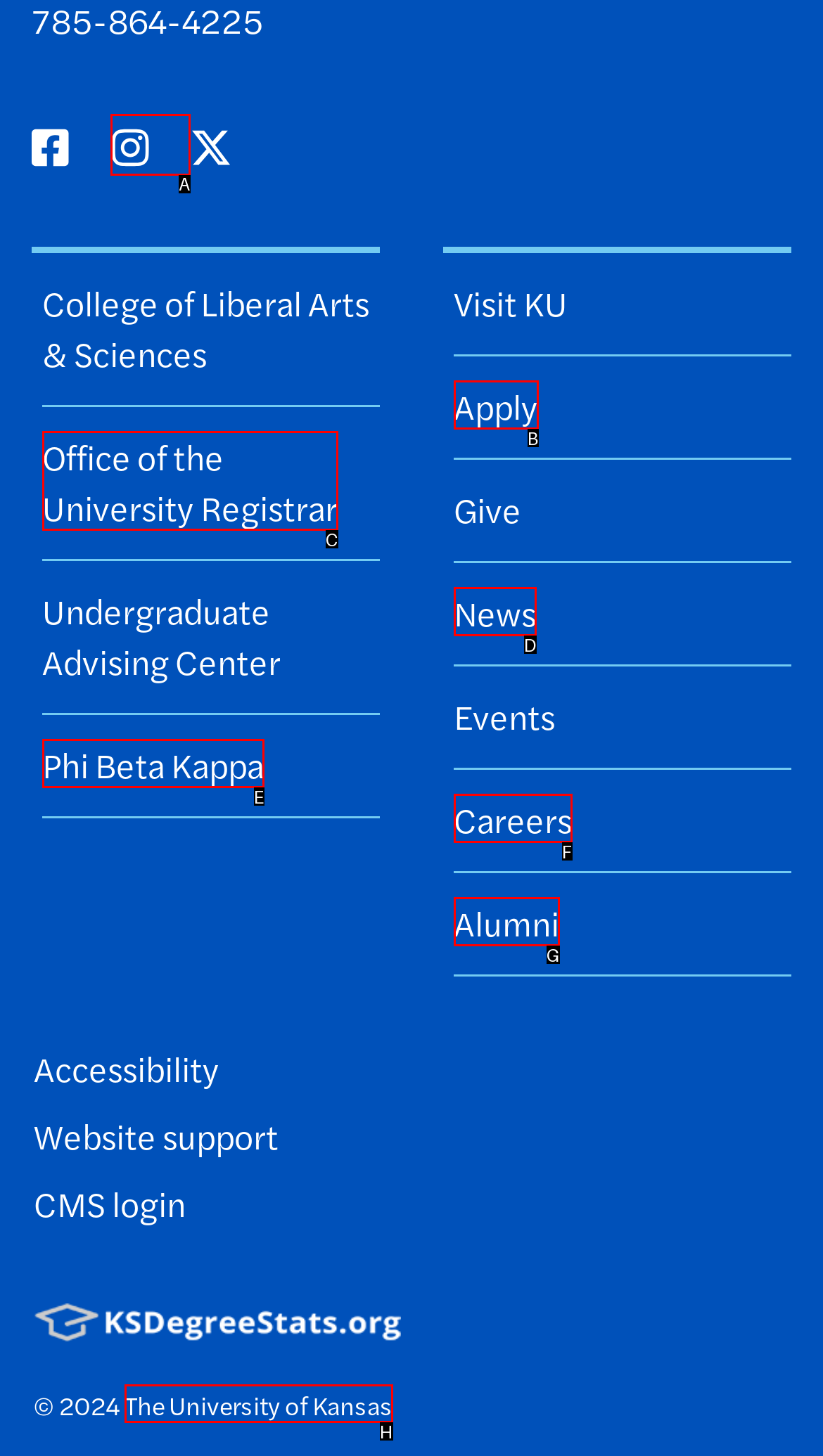Identify the HTML element that corresponds to the description: Office of the University Registrar Provide the letter of the correct option directly.

C